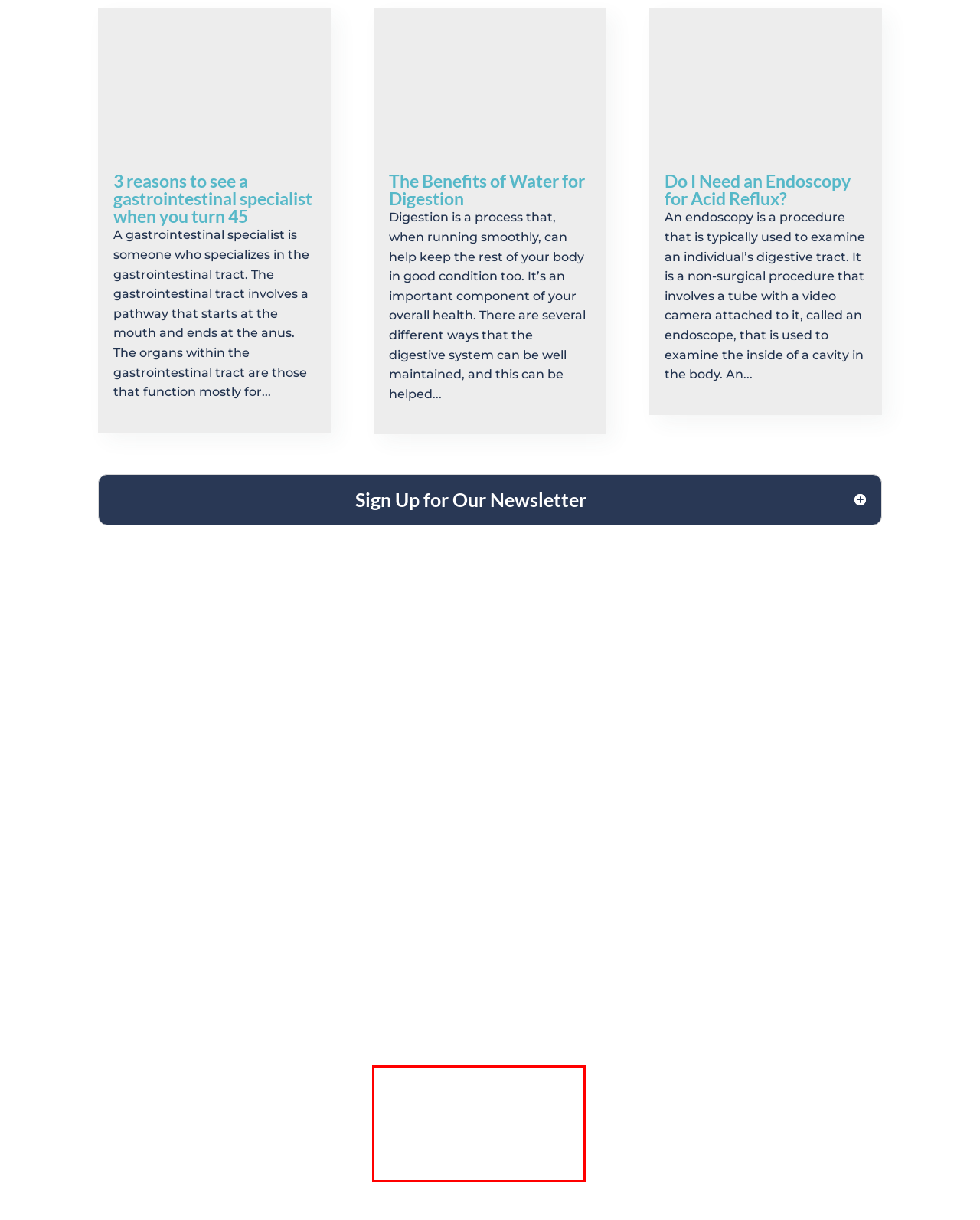You are given a screenshot with a red rectangle. Identify and extract the text within this red bounding box using OCR.

Notice of Non-discrimination: Center For Digestive Health / Troy Gastroenterology complies with applicable Federal civil rights laws and does not discriminate on the basis of race, color, national origin, age, disability, or sex.